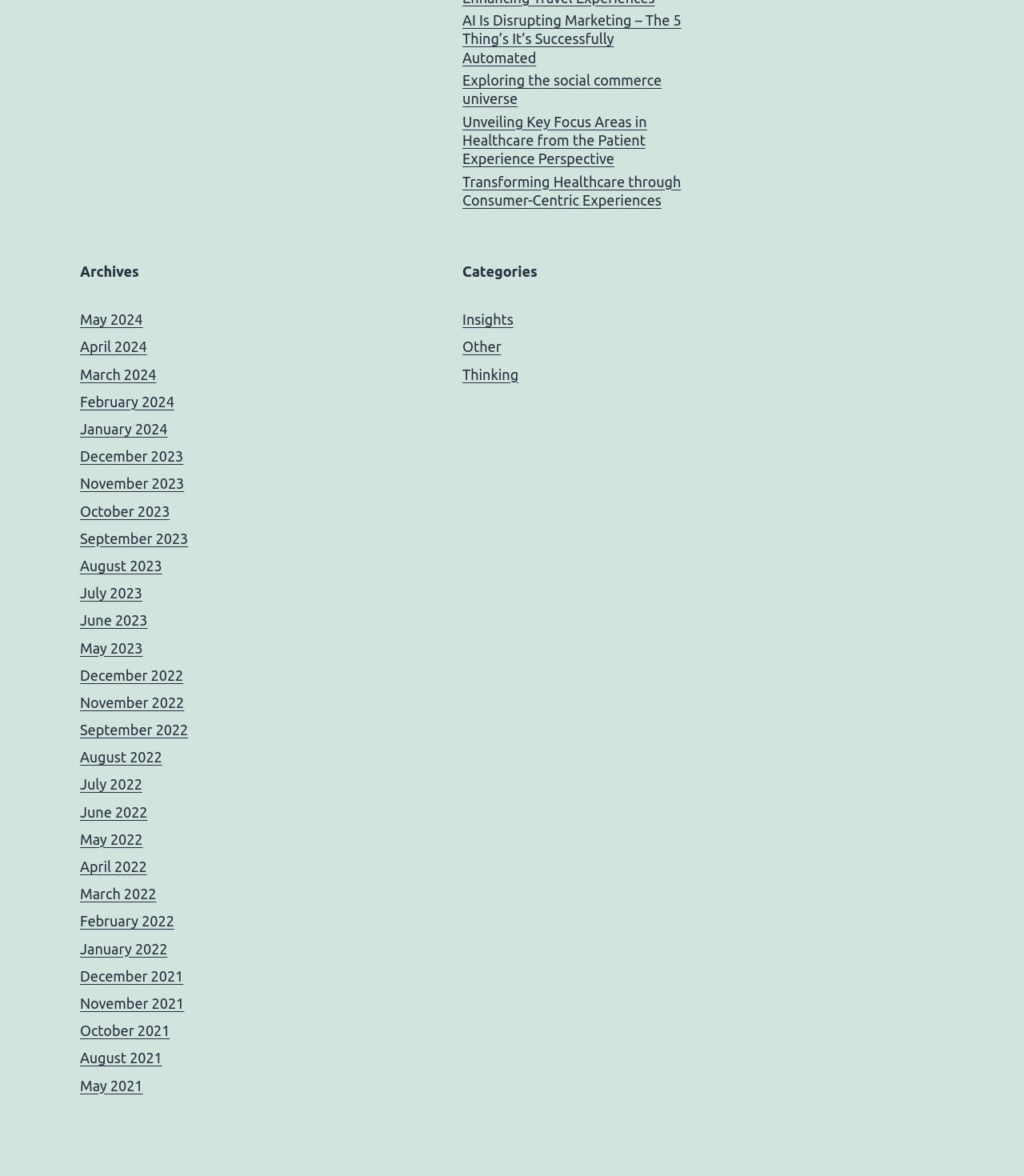Specify the bounding box coordinates of the area that needs to be clicked to achieve the following instruction: "Browse archives from May 2024".

[0.078, 0.265, 0.139, 0.278]